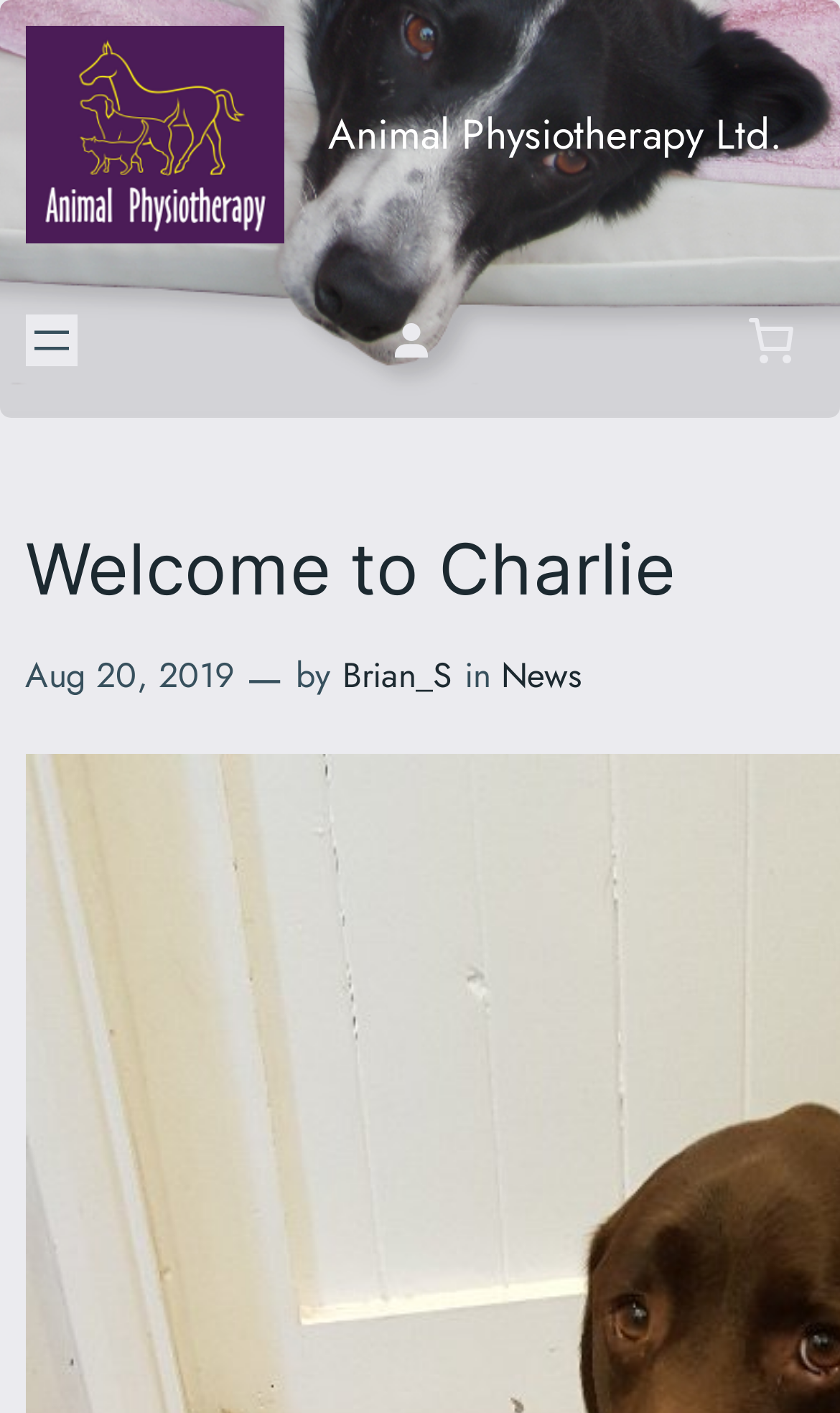Provide a comprehensive caption for the webpage.

Here is the detailed description of the webpage:

The webpage is titled "Welcome to Charlie – Animal Physiotherapy Ltd." and features a logo at the top left corner. Below the logo, there is a heading that reads "Animal Physiotherapy Ltd." which is also a link. 

To the right of the logo, there is a navigation menu labeled "Navigation 2" with an "Open menu" button. Next to the navigation menu, there is an image with a link. 

At the top right corner, there is a button that displays the number of items in a basket and the total price, which is currently zero. The button also features an image.

Below the top section, there is a heading that reads "Welcome to Charlie". Underneath this heading, there is a time stamp that reads "Aug 20, 2019" which is also a link. The time stamp is preceded by a dash and the word "by", followed by the author's name "Brian_S" which is a link. The text "in" and the category "News" which is a link, follow the author's name.

Overall, the webpage appears to be a blog or news page about a dog named Charlie, with a focus on animal physiotherapy.